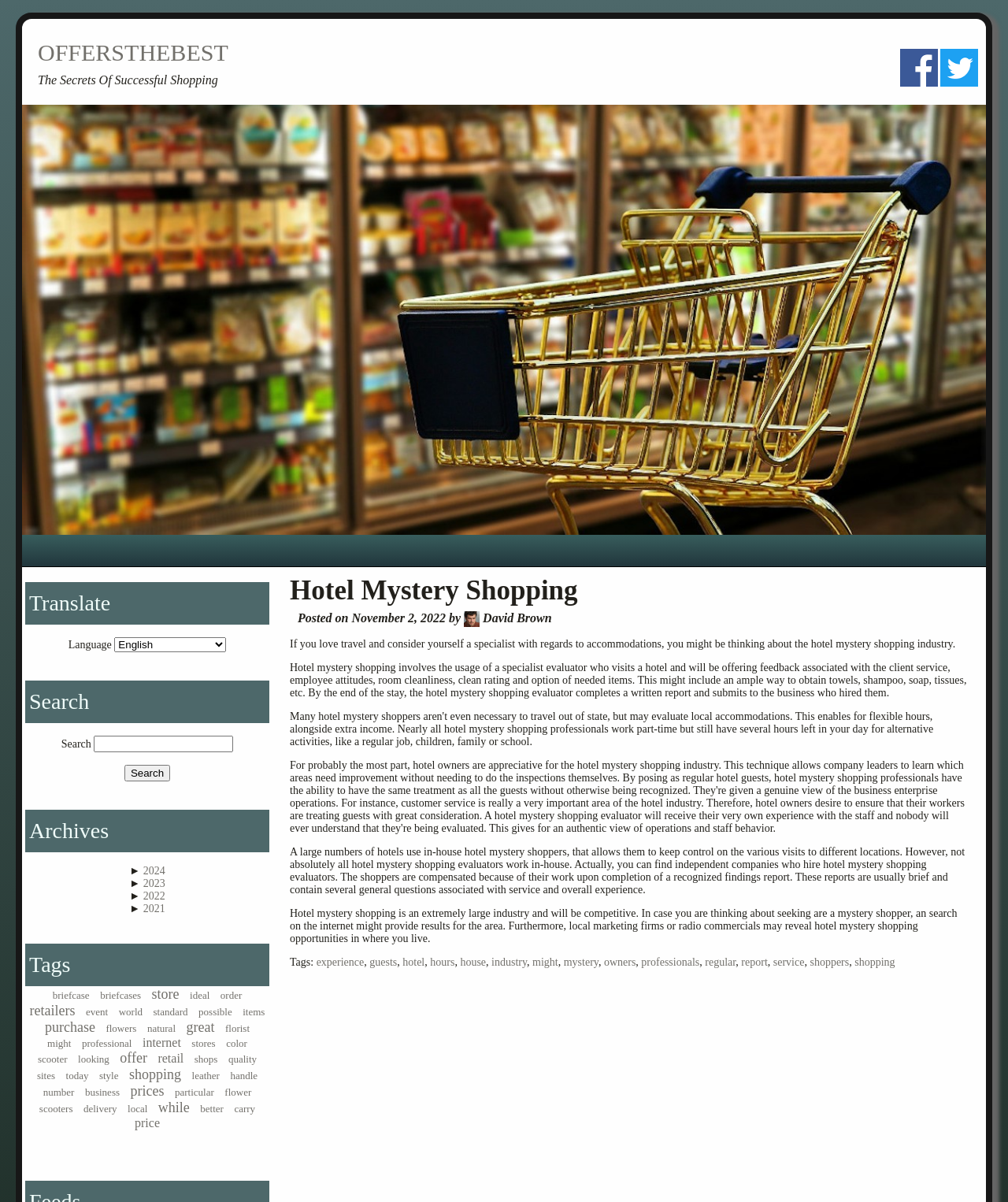Identify the bounding box for the UI element described as: "parent_node: Search name="s"". Ensure the coordinates are four float numbers between 0 and 1, formatted as [left, top, right, bottom].

[0.093, 0.612, 0.231, 0.626]